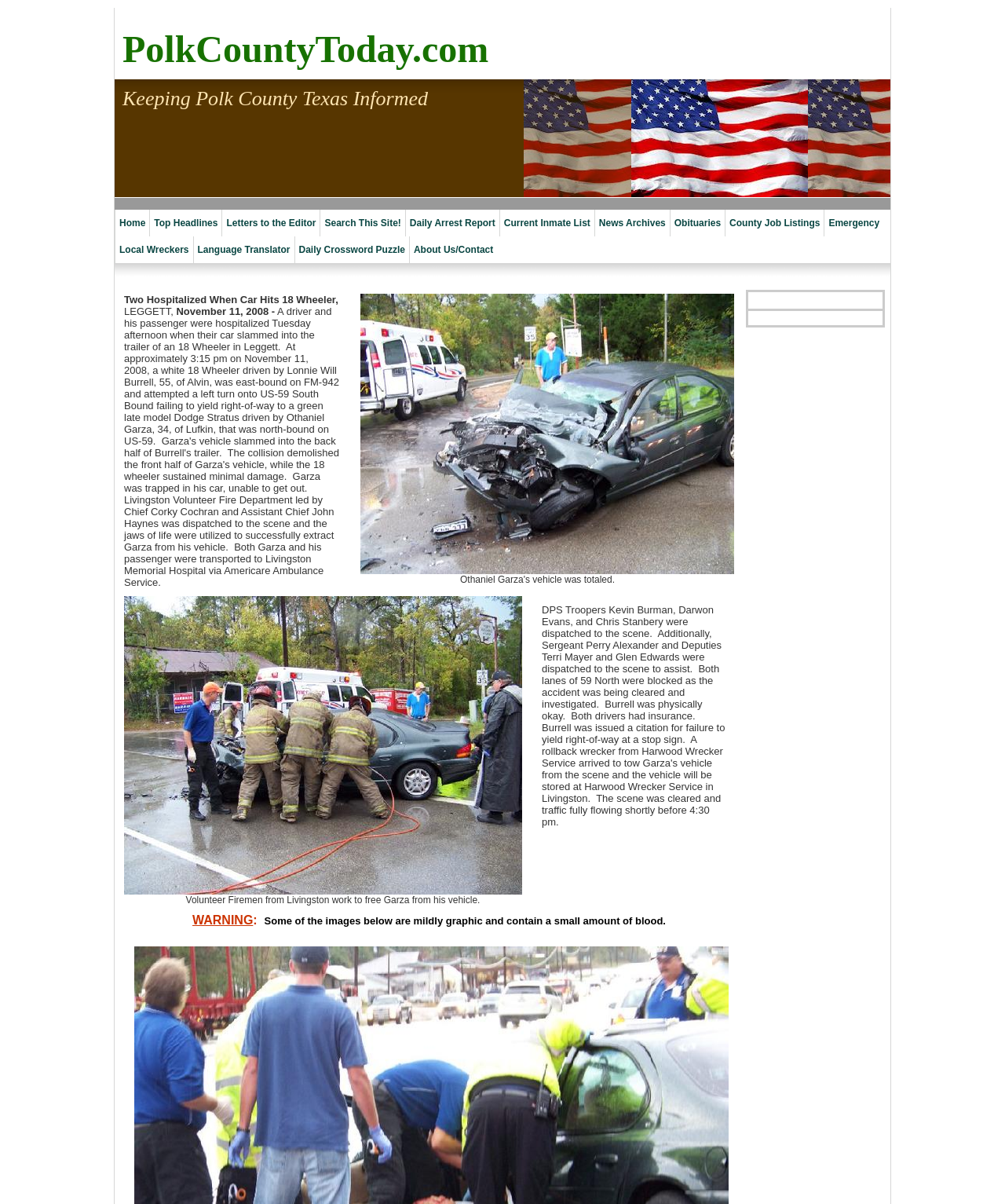Please determine the bounding box coordinates of the clickable area required to carry out the following instruction: "View 'Obituaries'". The coordinates must be four float numbers between 0 and 1, represented as [left, top, right, bottom].

[0.666, 0.174, 0.721, 0.196]